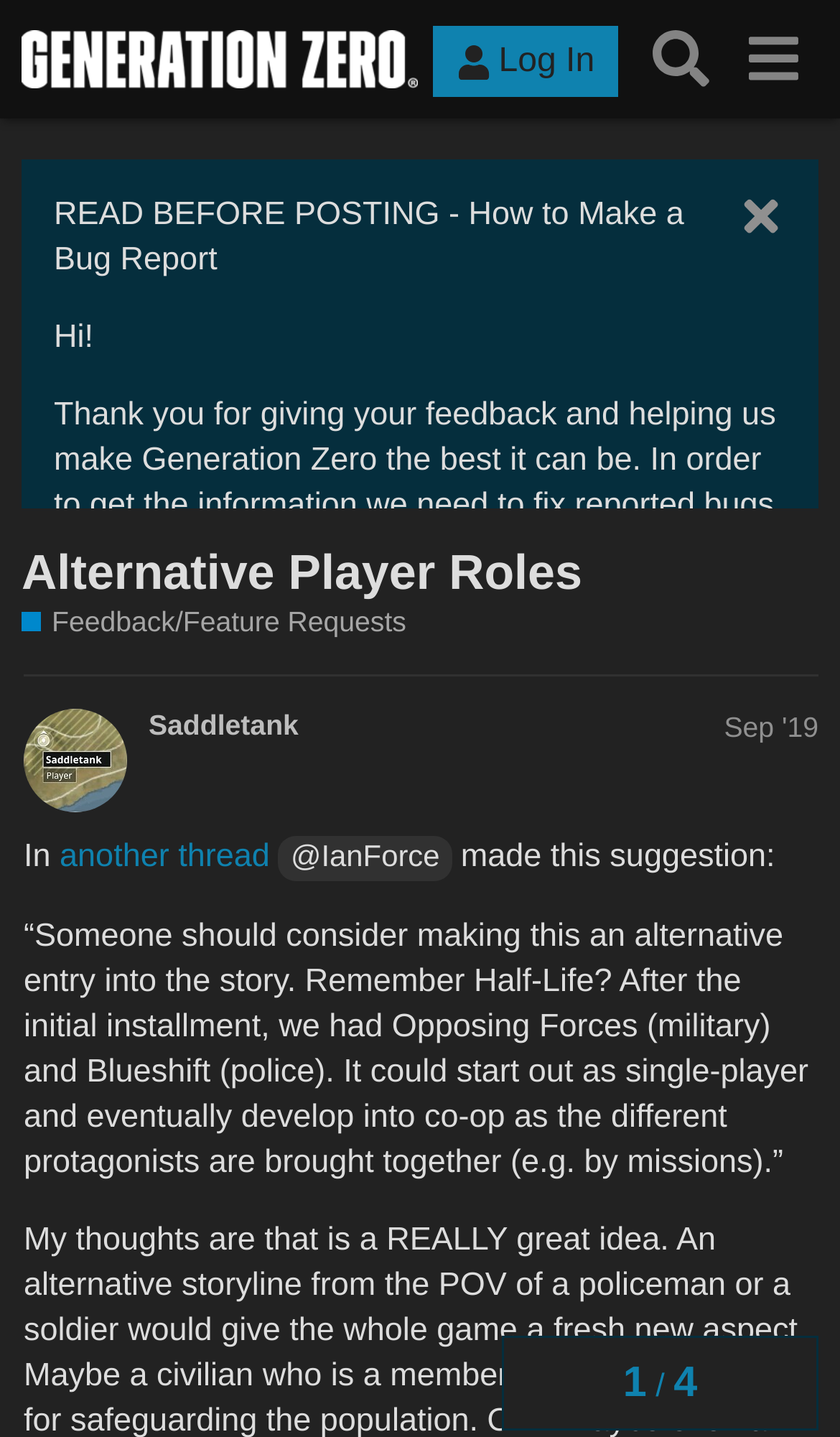What is the topic of the current discussion?
Provide a detailed and extensive answer to the question.

The topic of the current discussion can be found in the heading element, which says 'Alternative Player Roles'. This heading element is located below the top navigation bar and is a prominent feature on the webpage.